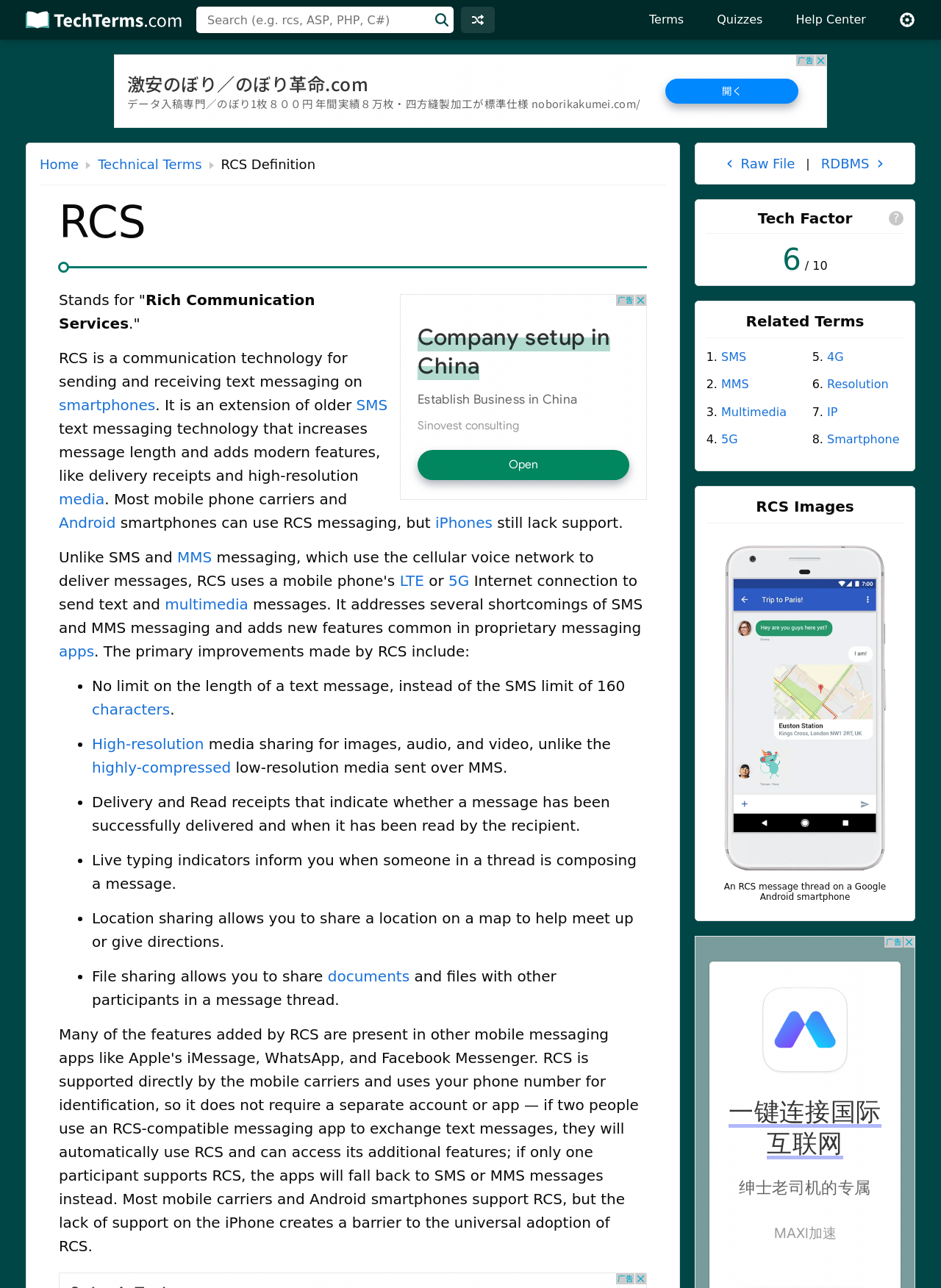What is the rating of the Tech Factor?
Please provide a comprehensive answer based on the details in the screenshot.

I found the answer by looking at the section 'Tech Factor' and reading the text '6 / 10'.